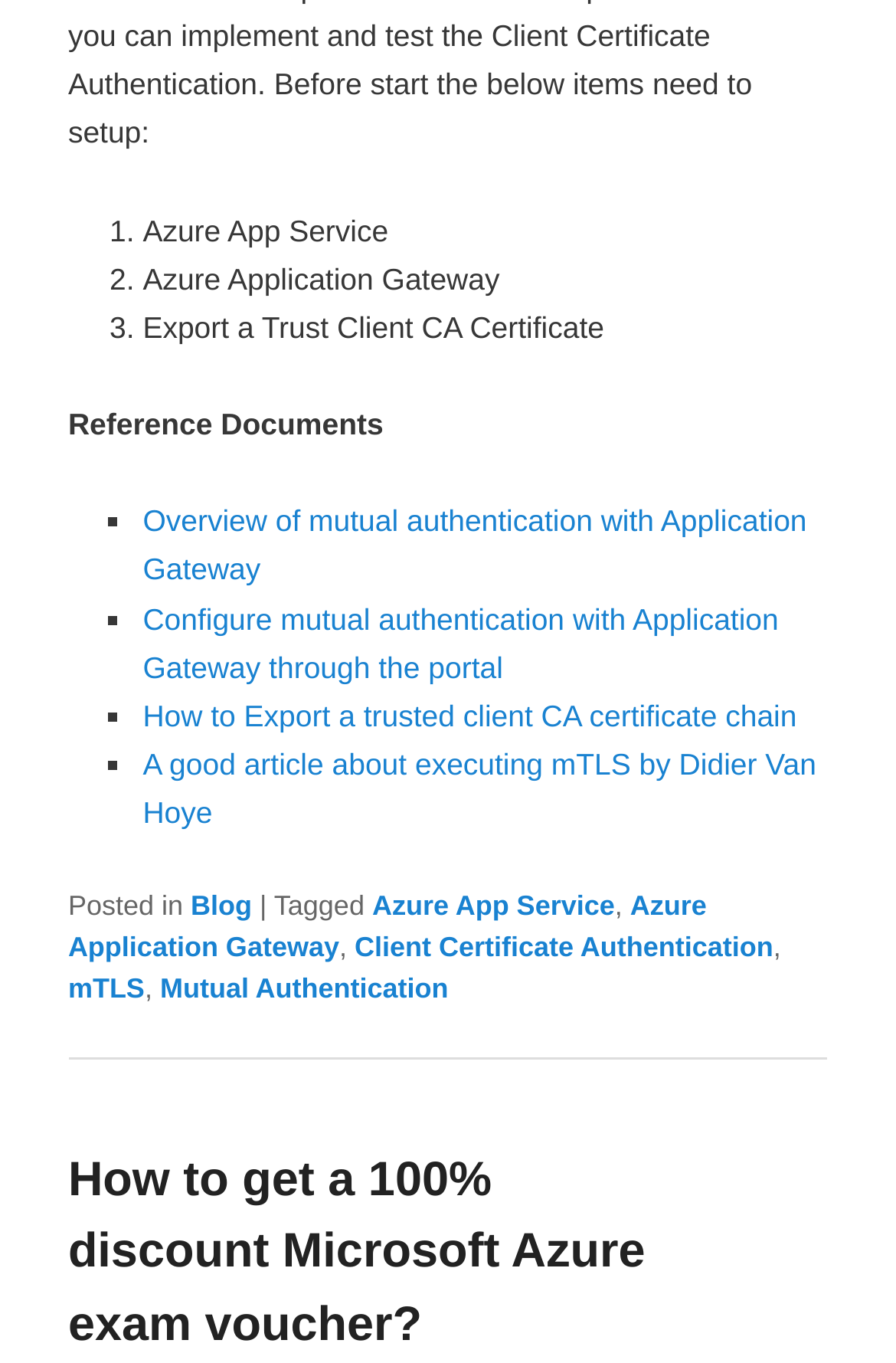Use a single word or phrase to answer the question: What is the second static text?

Azure Application Gateway